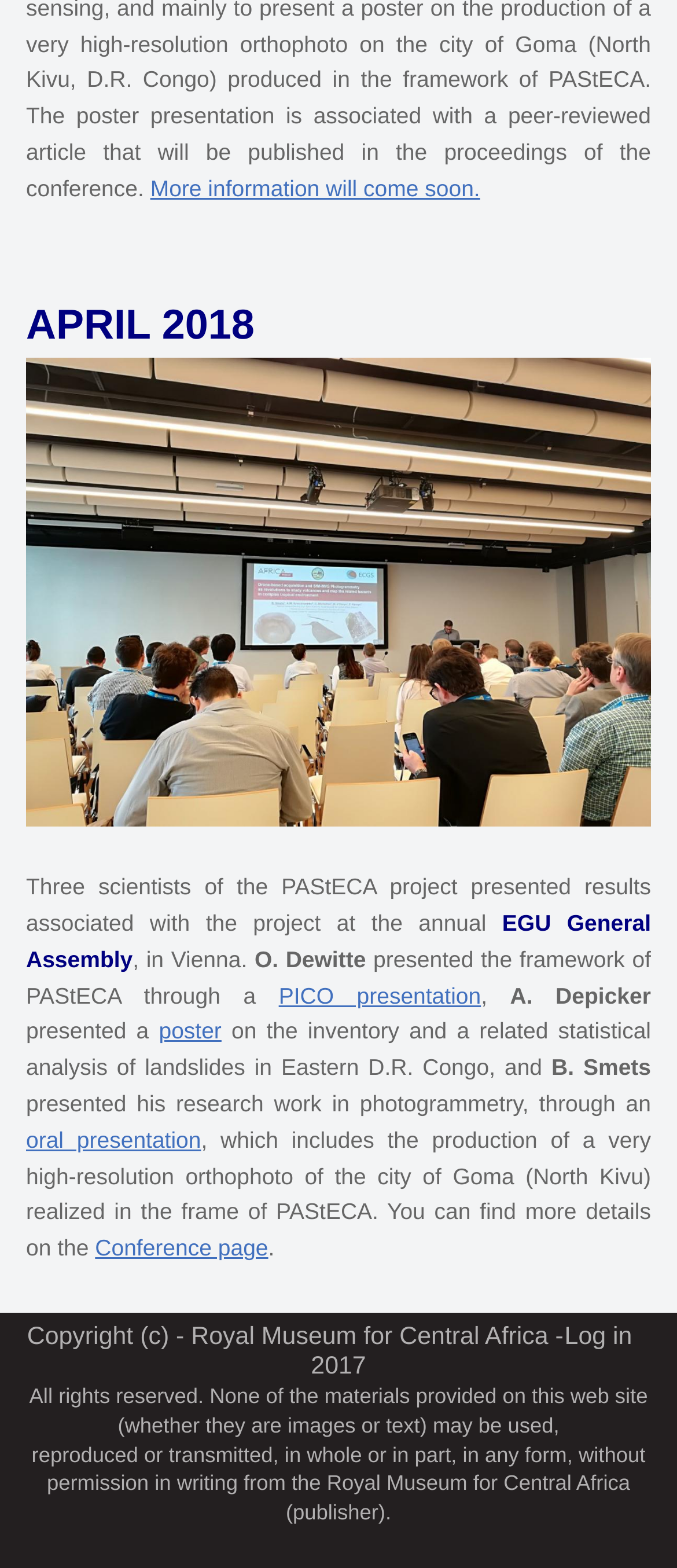Answer the following inquiry with a single word or phrase:
What is the name of the project mentioned on the webpage?

PAStECA